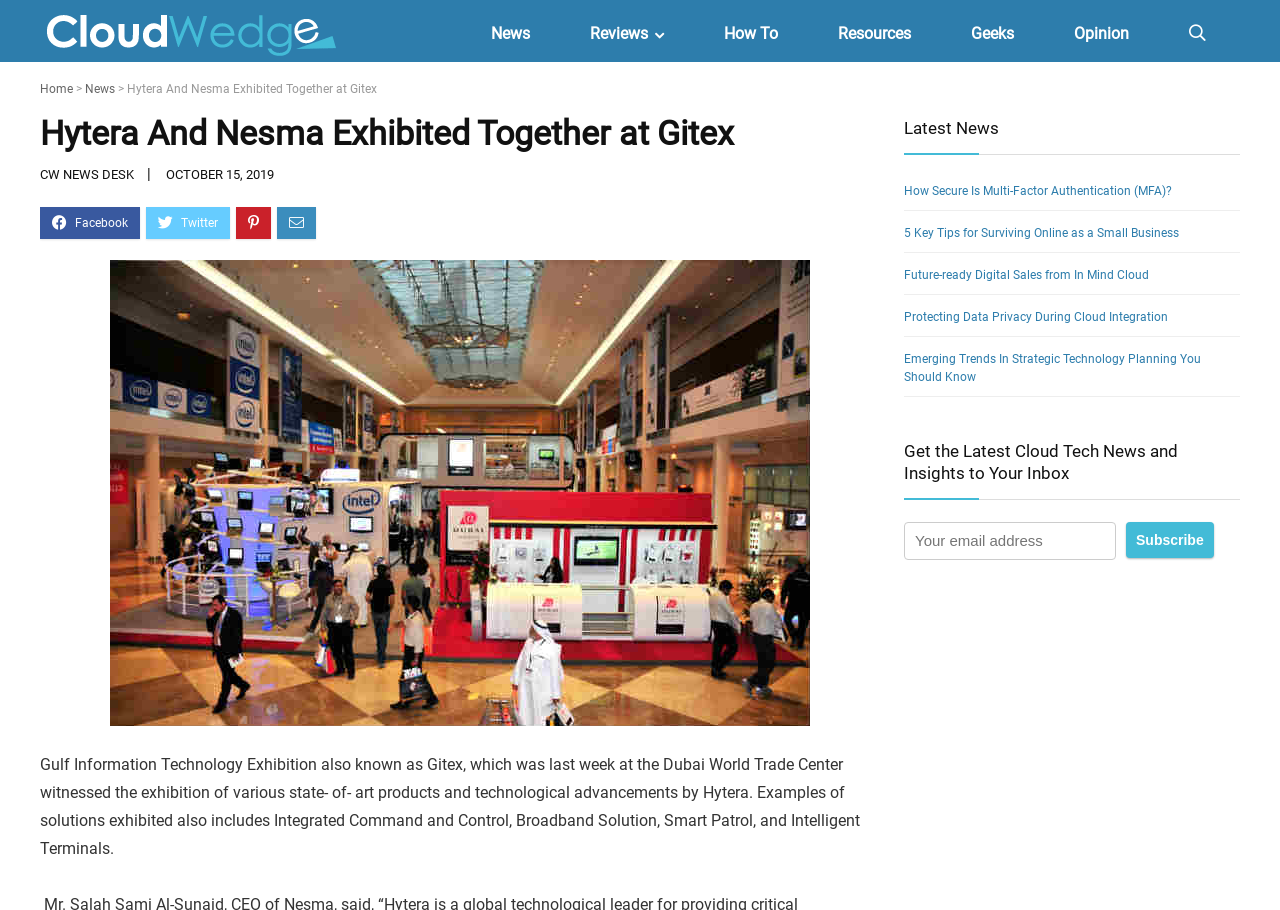What is the topic of the first news article?
Answer the question with detailed information derived from the image.

The first news article is titled 'How Secure Is Multi-Factor Authentication (MFA)?', so the topic of the article is Multi-Factor Authentication.